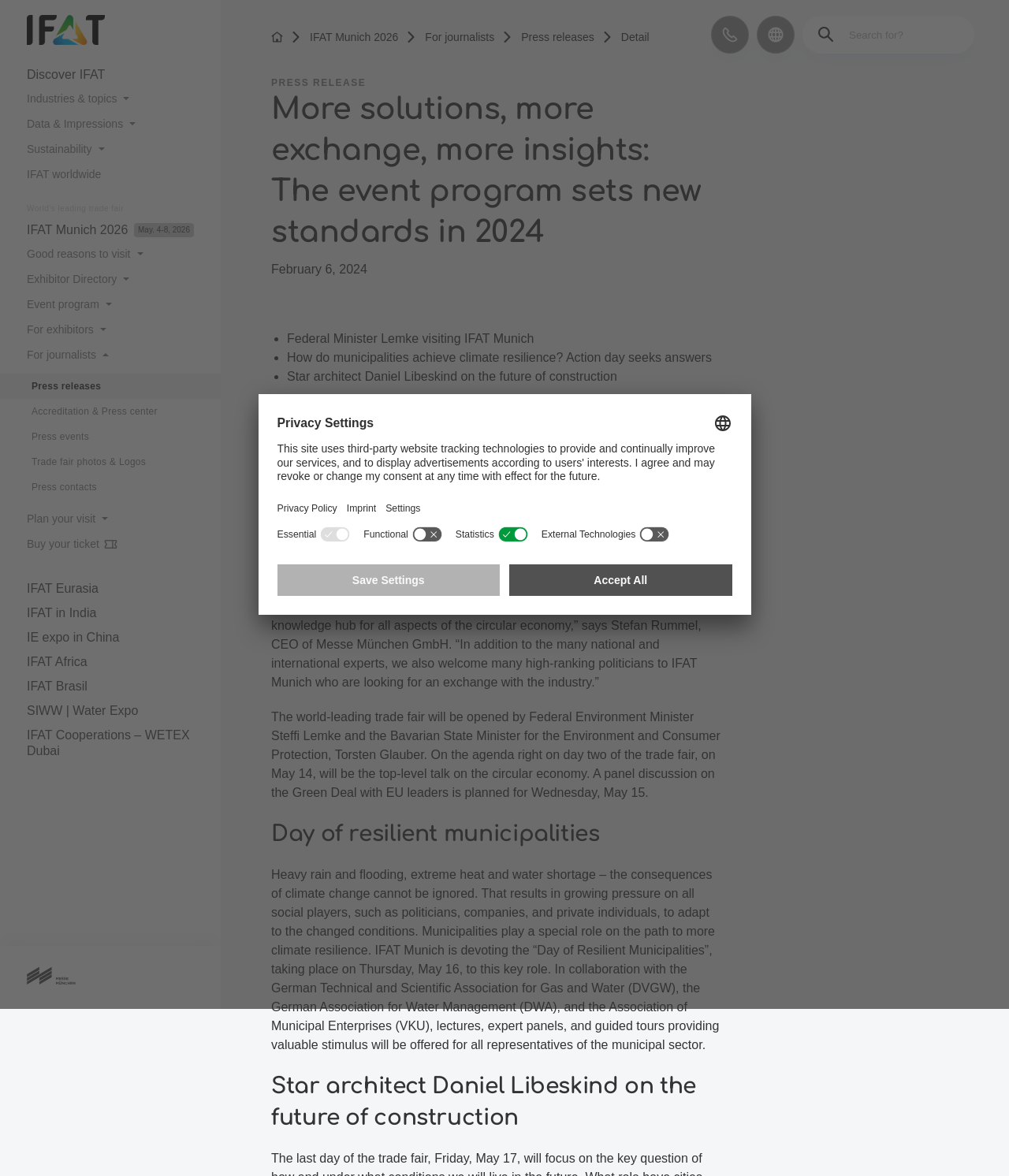Locate the bounding box coordinates of the item that should be clicked to fulfill the instruction: "Search for something".

[0.807, 0.015, 0.963, 0.044]